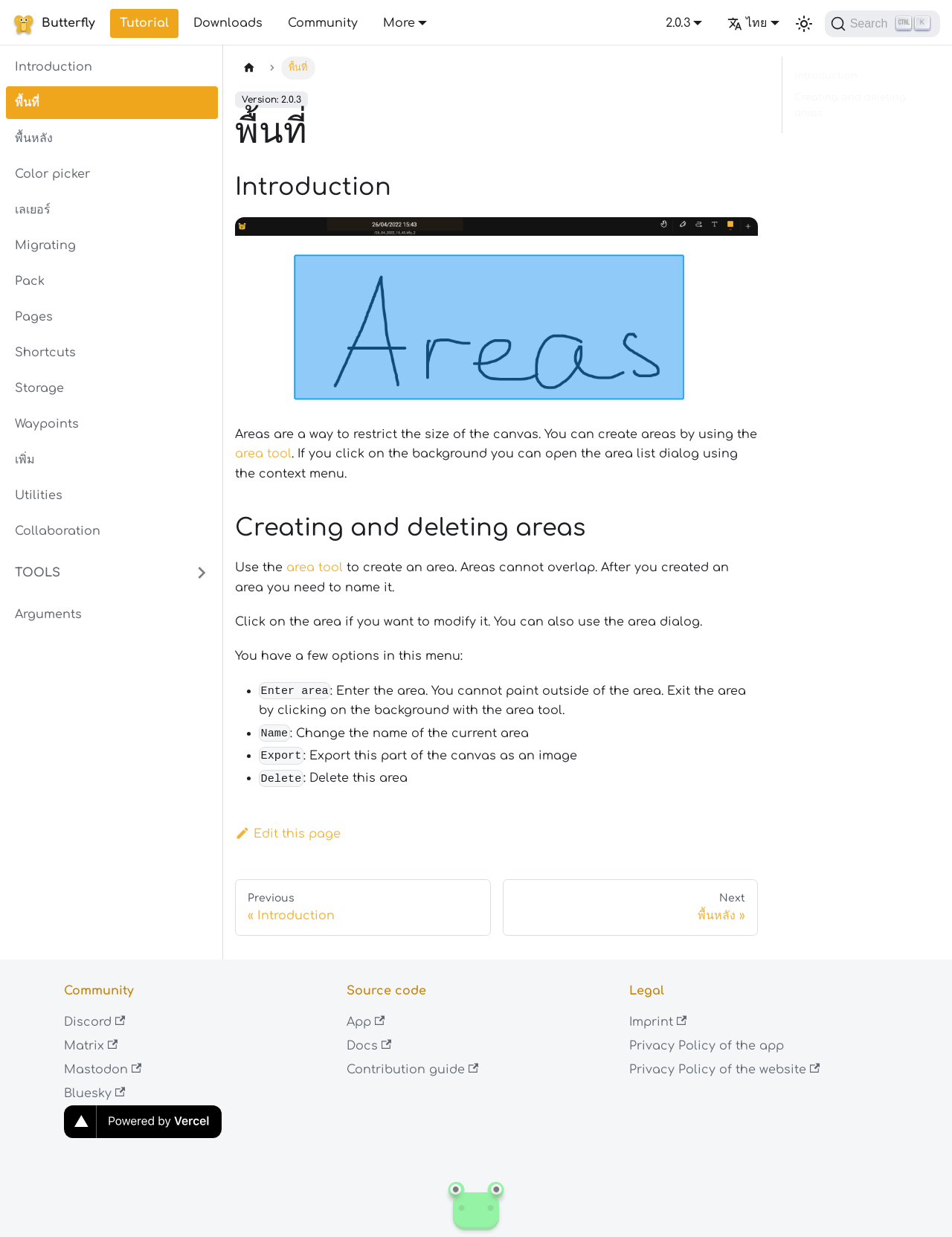What is the function of the 'Search' button?
Analyze the screenshot and provide a detailed answer to the question.

The 'Search' button is located in the top navigation bar and allows users to search for specific content on the webpage. Its function is to facilitate quick searching of the webpage's content.